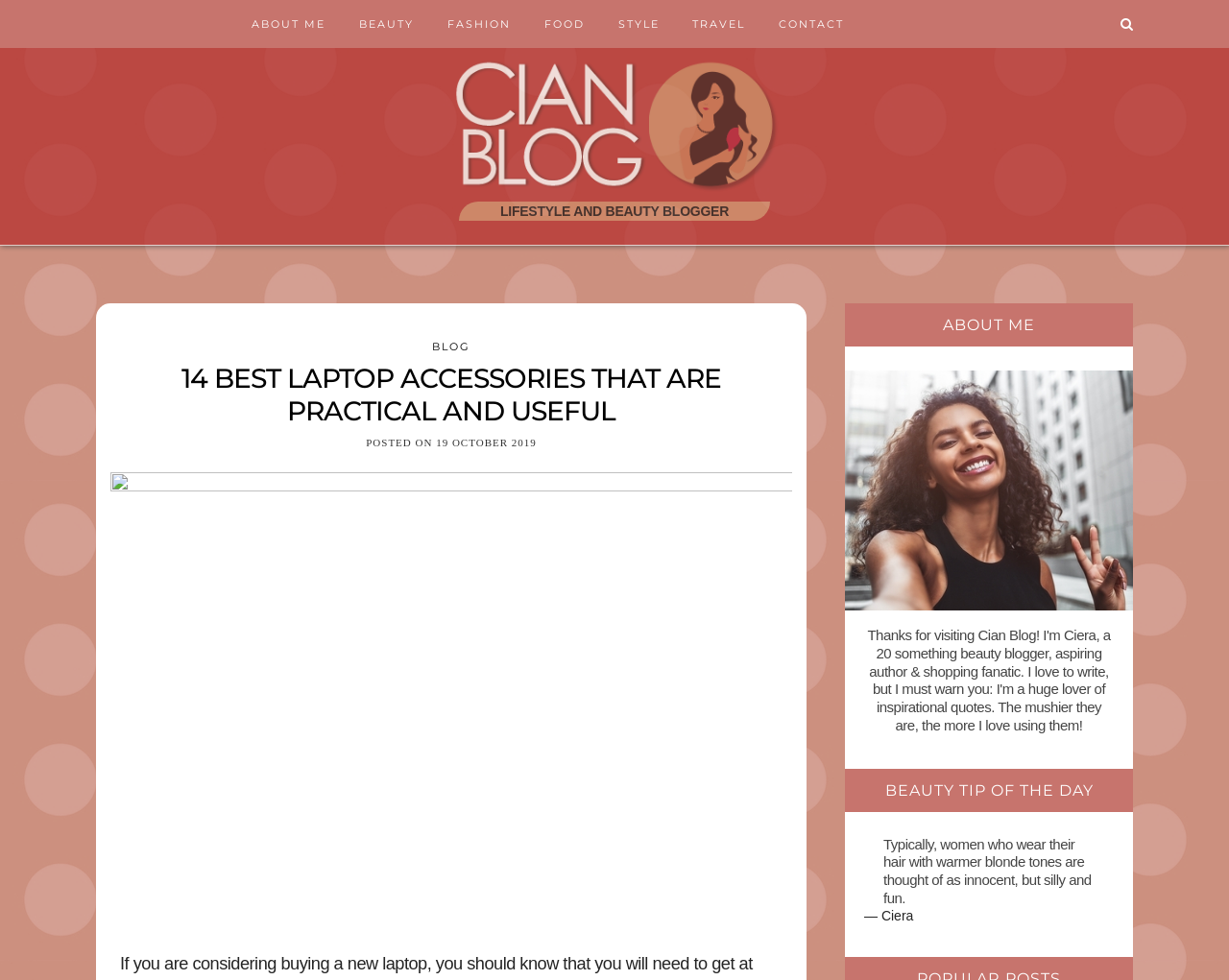What is the topic of the blog post?
Based on the visual, give a brief answer using one word or a short phrase.

Laptop Accessories